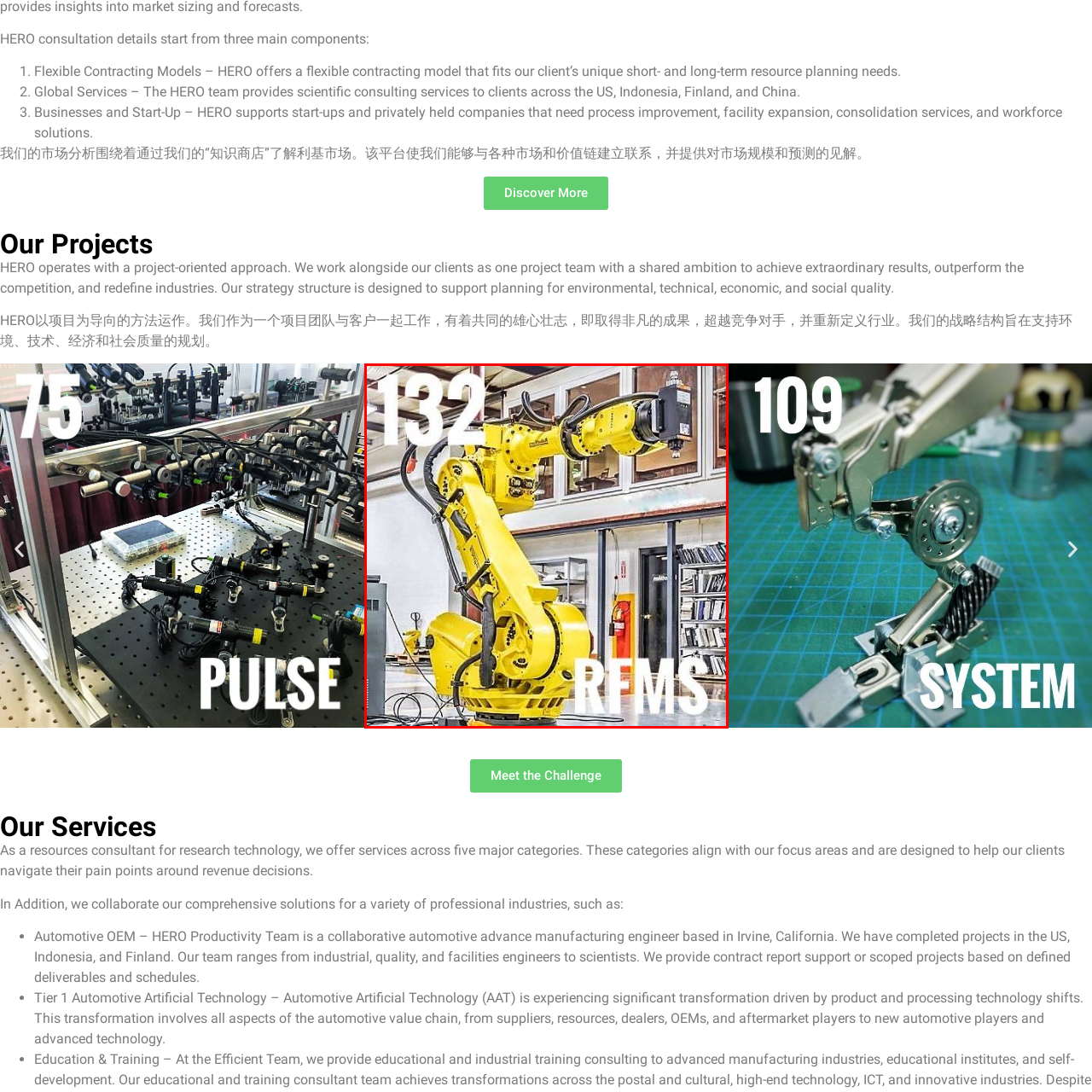What is the environment in the background of the image?
Focus on the section of the image encased in the red bounding box and provide a detailed answer based on the visual details you find.

The background of the image reveals a modern workshop environment, complete with large windows and shelves of resources, hinting at a facility focused on innovation and manufacturing technology.